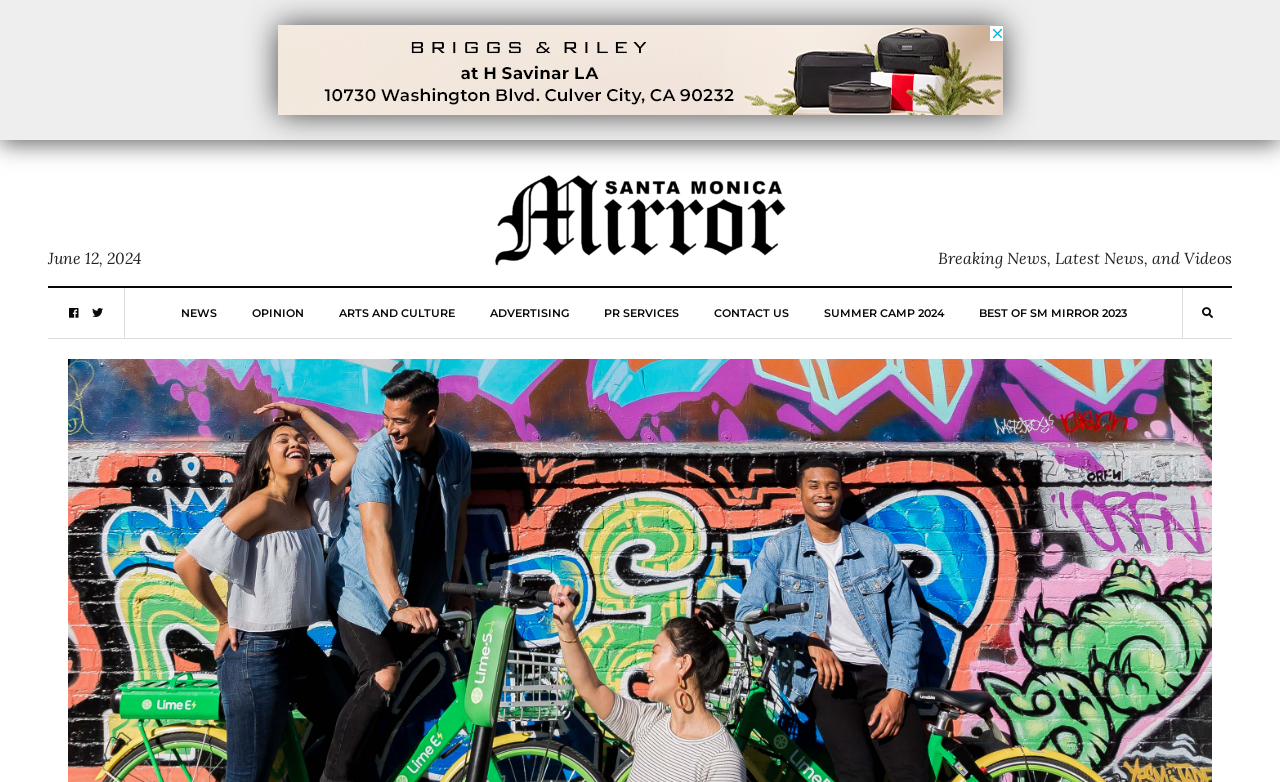Identify the bounding box coordinates for the element you need to click to achieve the following task: "Go to the NEWS section". Provide the bounding box coordinates as four float numbers between 0 and 1, in the form [left, top, right, bottom].

[0.141, 0.368, 0.169, 0.432]